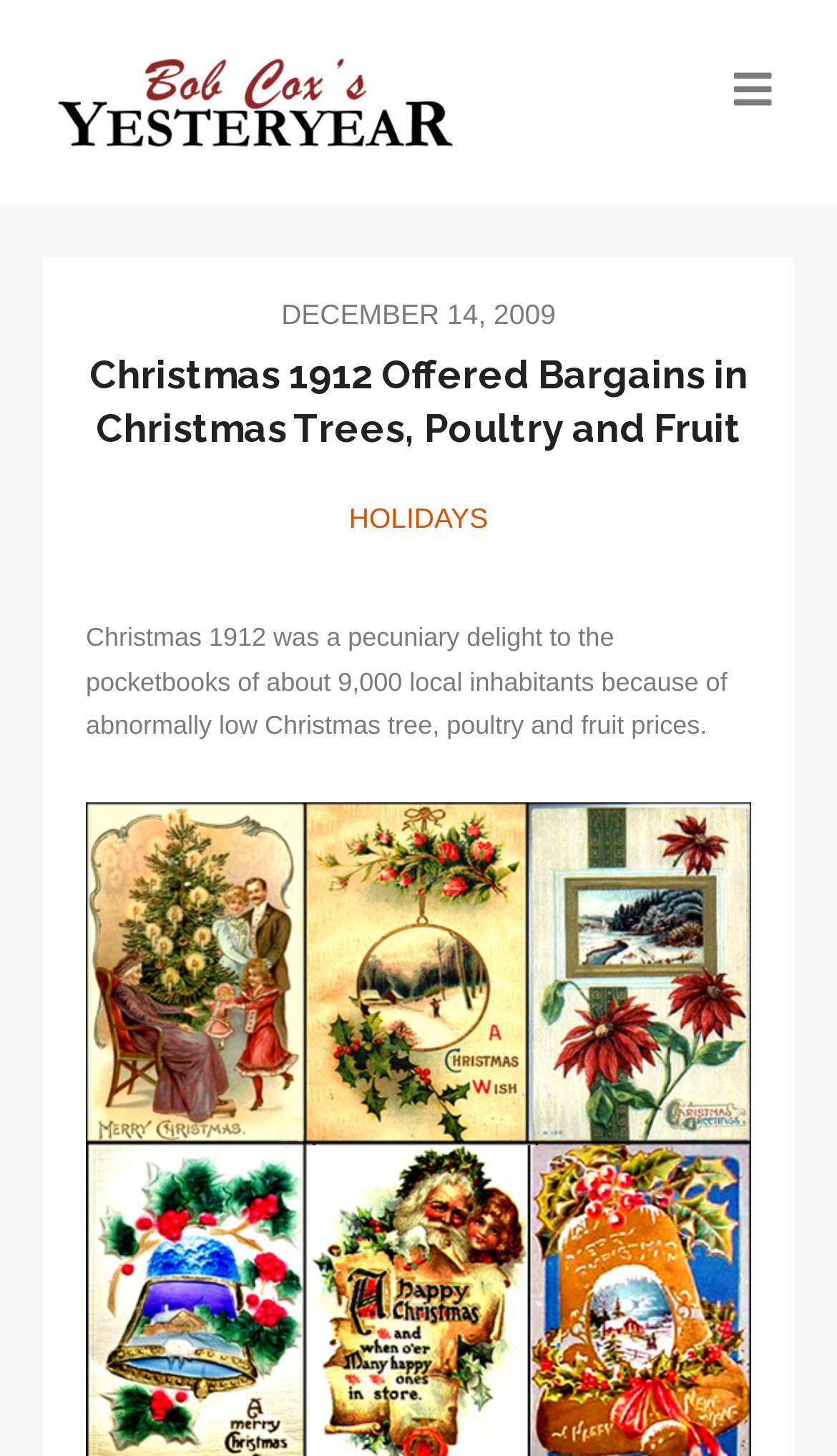Provide a short, one-word or phrase answer to the question below:
What is the main content of the webpage about?

Christmas tree, poultry and fruit prices